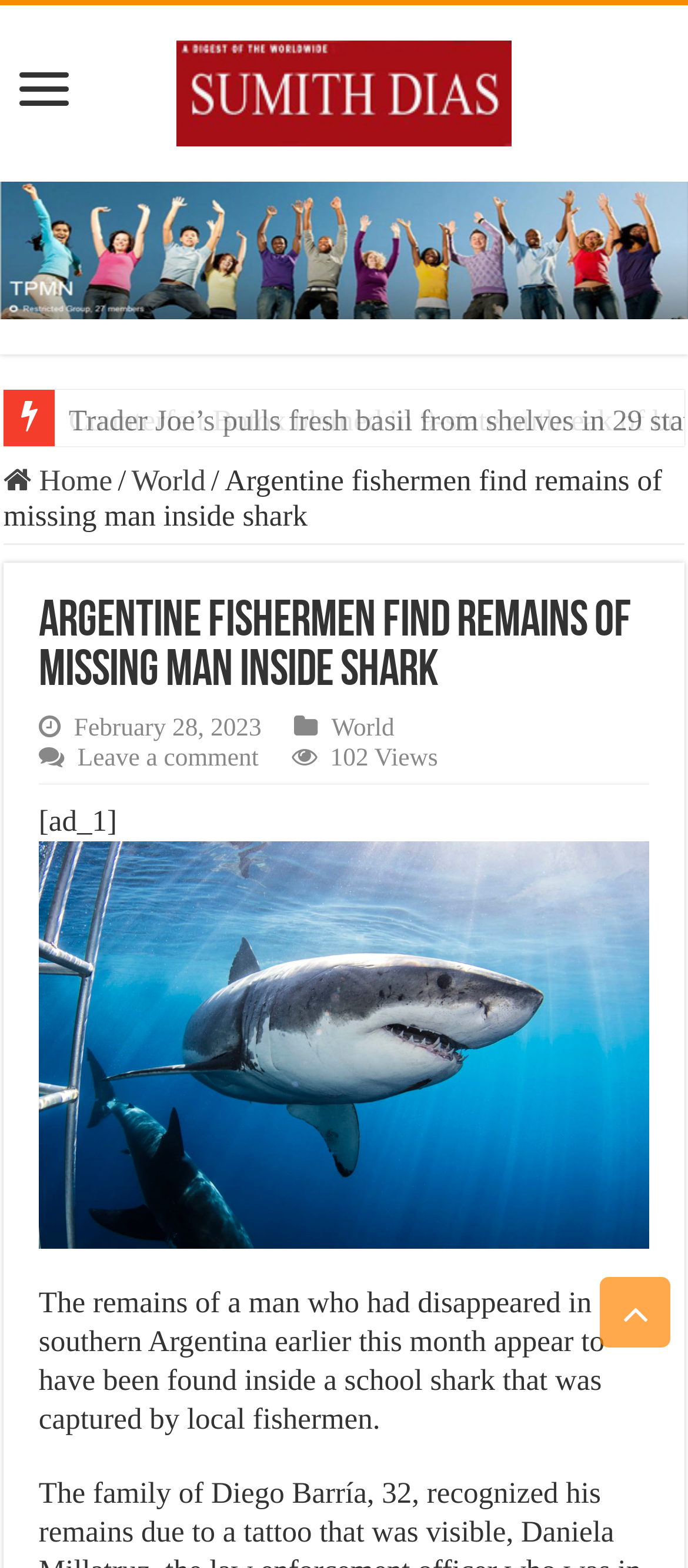Predict the bounding box coordinates for the UI element described as: "World". The coordinates should be four float numbers between 0 and 1, presented as [left, top, right, bottom].

[0.482, 0.456, 0.573, 0.474]